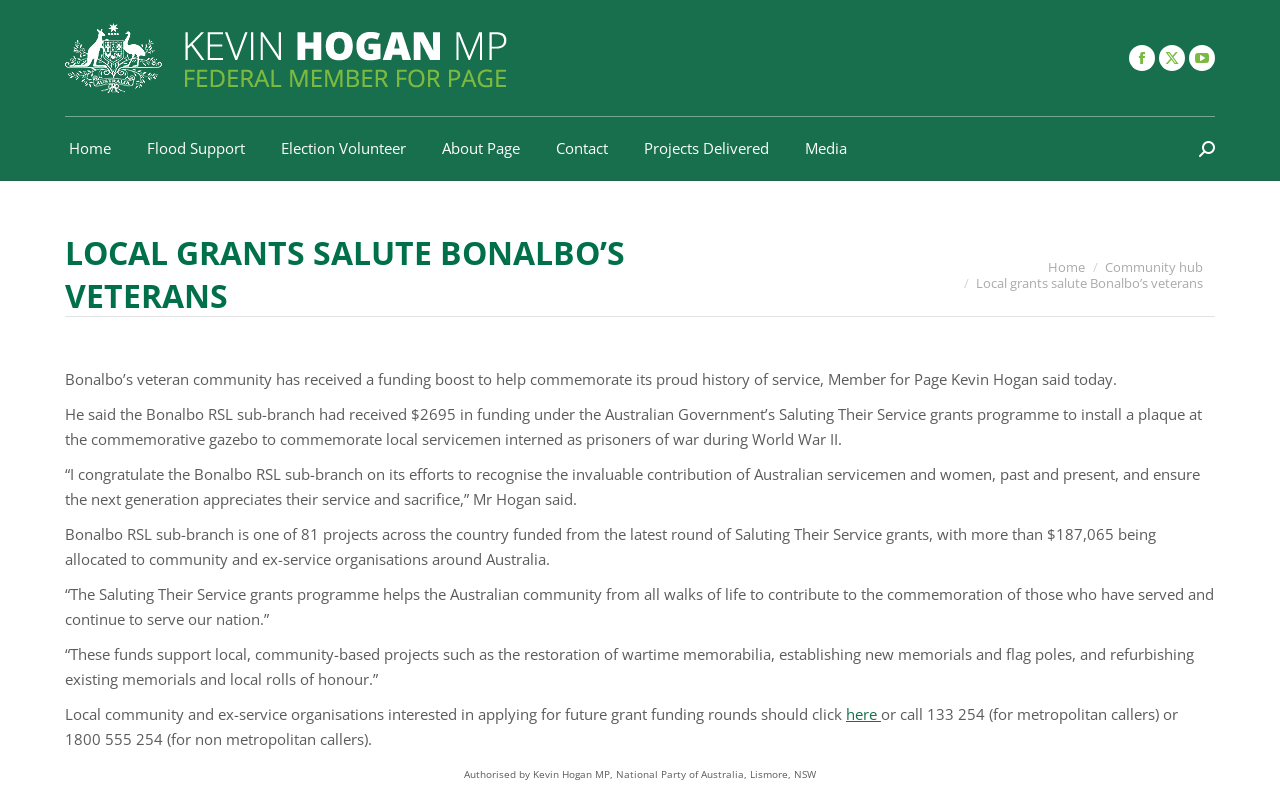Locate the bounding box of the UI element described by: "parent_node: Share Us On:" in the given webpage screenshot.

None